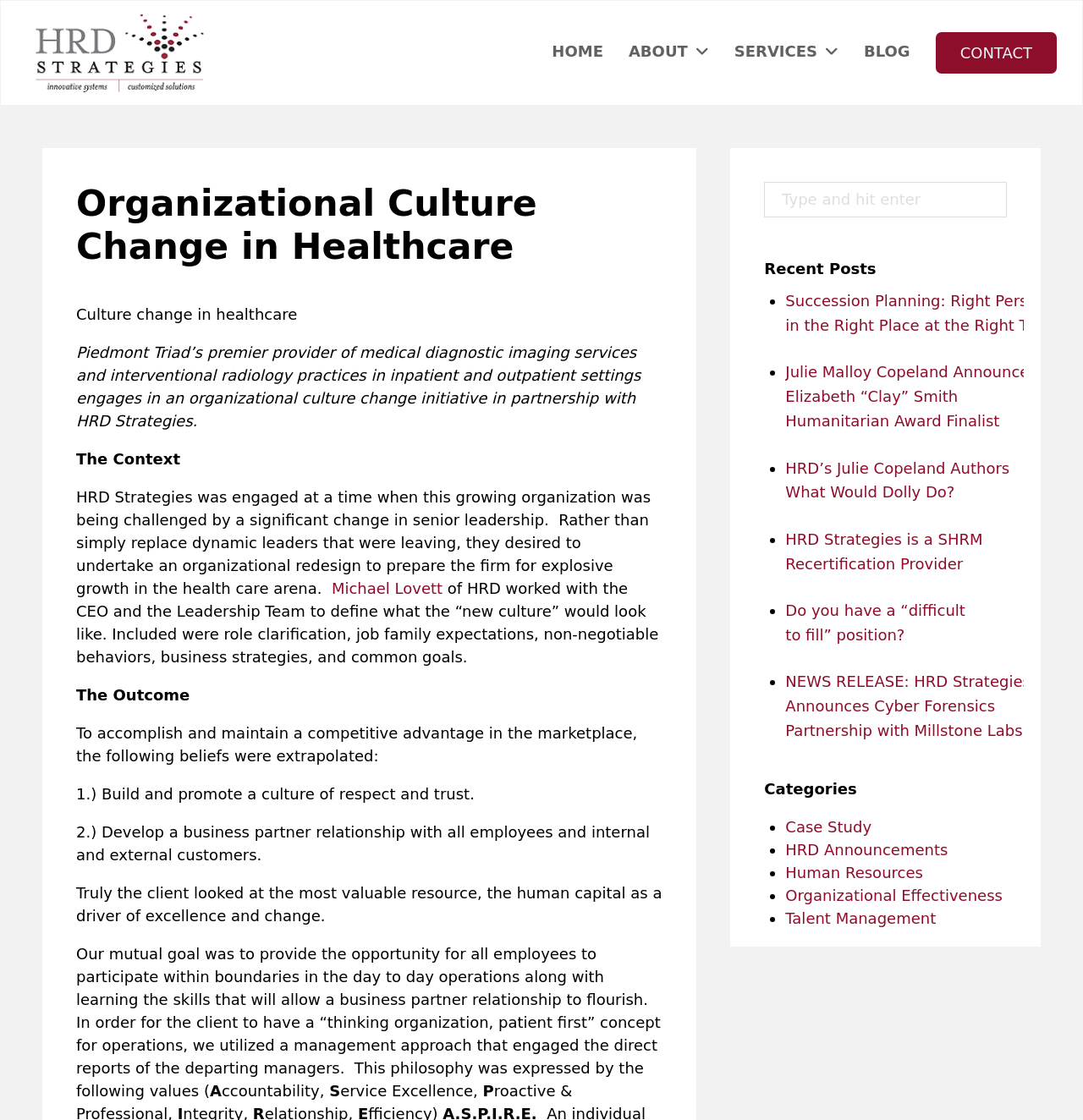Determine and generate the text content of the webpage's headline.

Organizational Culture Change in Healthcare